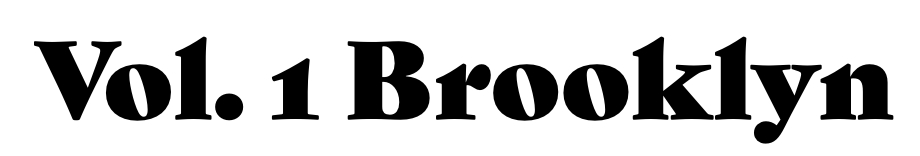Please provide a comprehensive response to the question based on the details in the image: What type of content does the publication likely feature?

The clean design and prominent typography of the title 'Vol. 1 Brooklyn' suggest an inviting and engaging piece, appealing to readers interested in stories, essays, and artistic discussions that reflect the vibrancy of Brooklyn's literary scene.